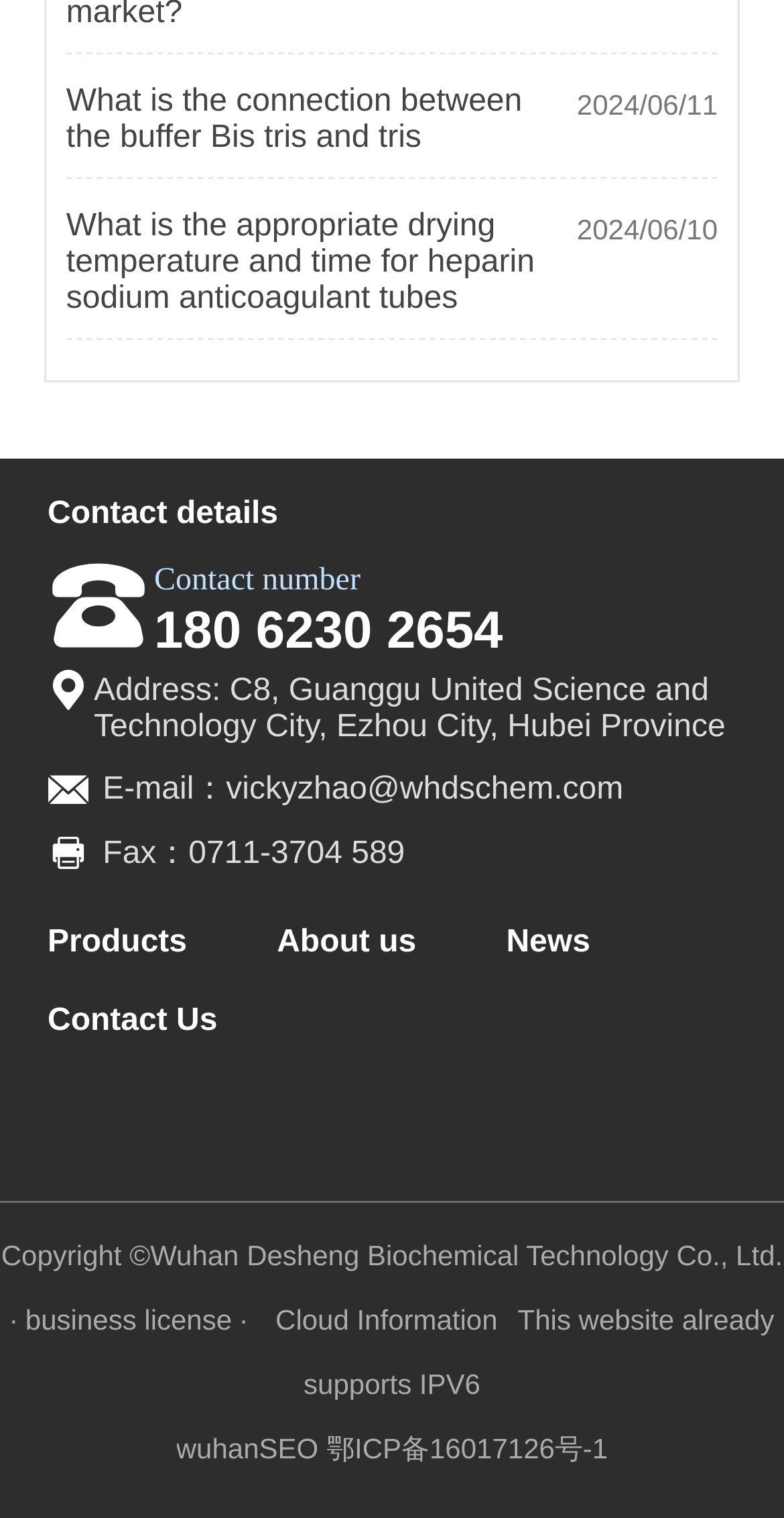Please analyze the image and give a detailed answer to the question:
What are the main sections of the website?

I found the main sections of the website by looking at the links at the top of the page, which include 'Products', 'About us', 'News', and 'Contact Us'.